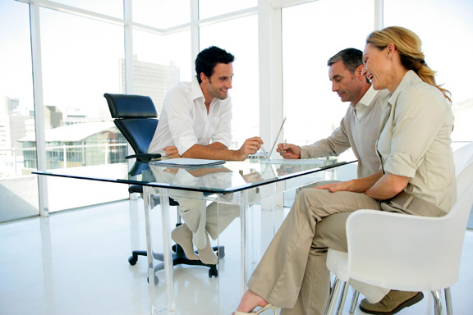Please provide a comprehensive response to the question based on the details in the image: What is the purpose of the consultation?

The context of EagleView Immigration Solutions and the discussion of important documents suggest that the consultation is related to immigration services, providing guidance and support for navigating immigration processes.